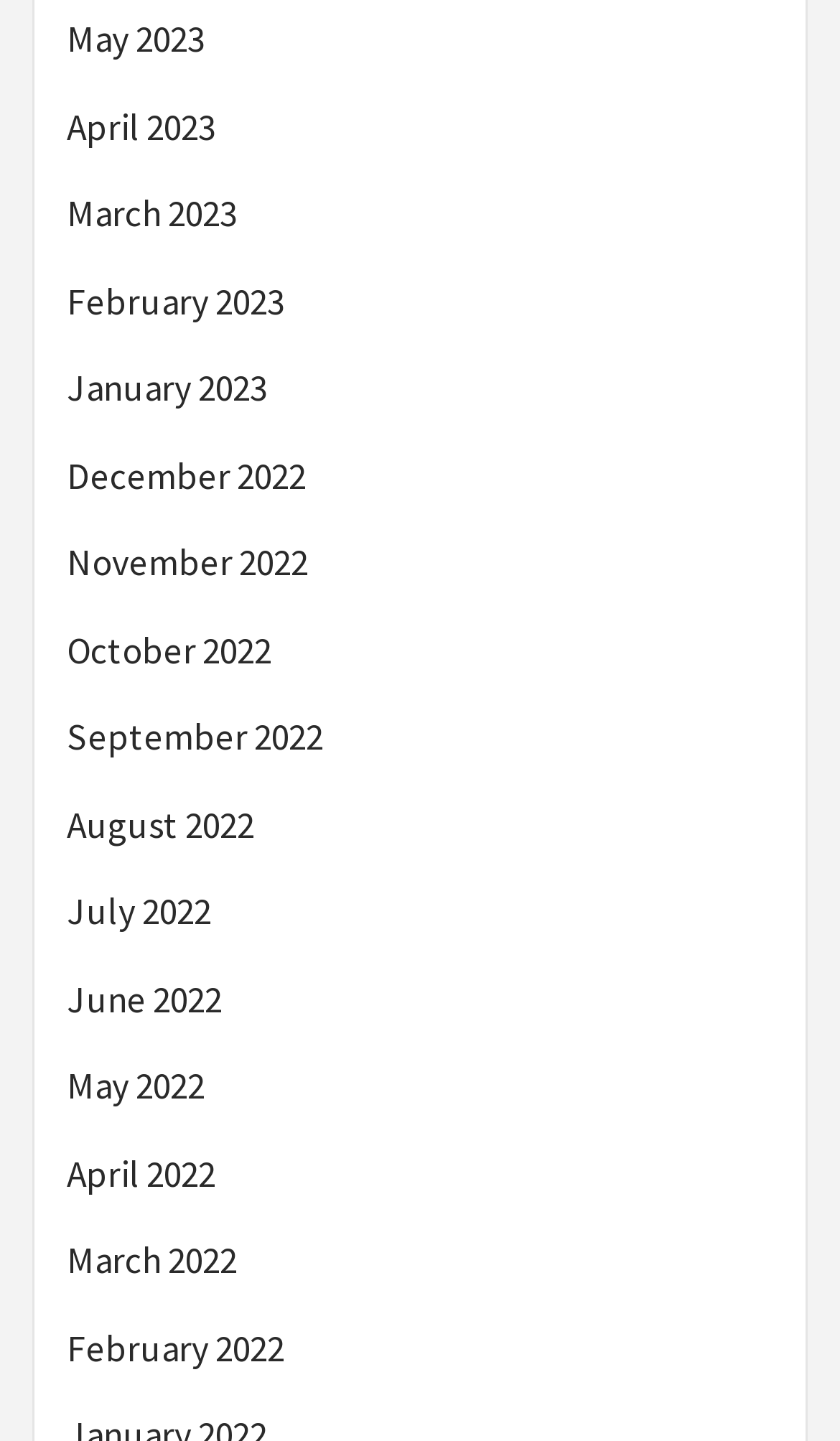What is the common pattern among the link texts?
Give a one-word or short phrase answer based on the image.

Month and year